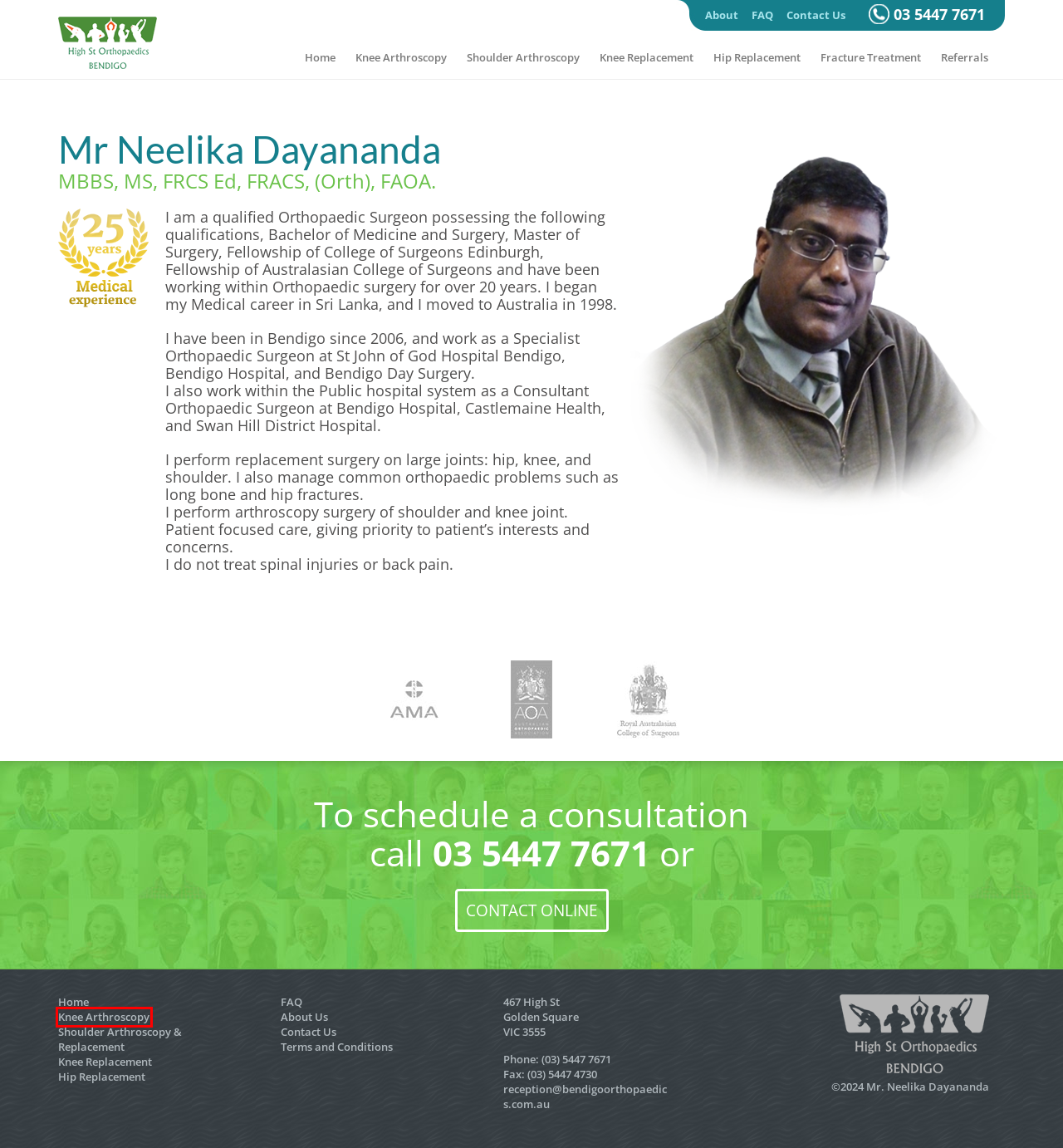Examine the webpage screenshot and identify the UI element enclosed in the red bounding box. Pick the webpage description that most accurately matches the new webpage after clicking the selected element. Here are the candidates:
A. Knee Arthroscopy | Mr. Neelika Dayananda
B. Mr. Neelika Dayananda | Specialist Orthopedic Surgeon
C. Knee Replacement | Mr. Neelika Dayananda
D. Shoulder Arthroscopy & Replacement | Mr. Neelika Dayananda
E. Contact Us | Mr. Neelika Dayananda
F. Terms and Conditions | Mr. Neelika Dayananda
G. Fracture Treatment | Mr. Neelika Dayananda
H. Hip Replacement | Mr. Neelika Dayananda

A